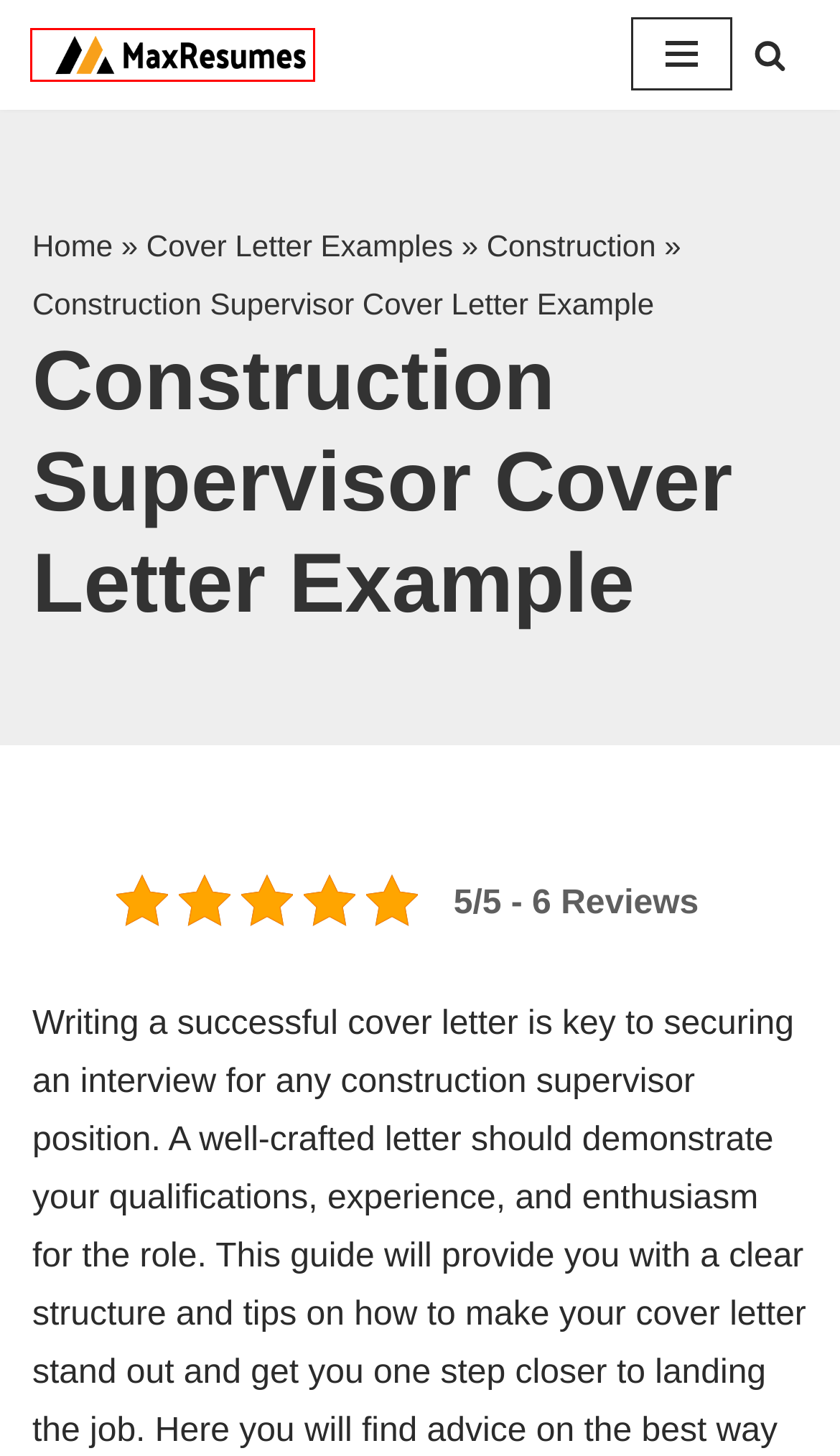Given a screenshot of a webpage with a red rectangle bounding box around a UI element, select the best matching webpage description for the new webpage that appears after clicking the highlighted element. The candidate descriptions are:
A. 7 Best About Us for 2024
B. Resume, CV, Cover Letter Writing FAQs + Answers for 2023
C. Cover Letter Examples & Tips for Writing in 2023
D. Contact us
E. Cover Letter Templates in 2024 [Free Download] | ResumeKraft
F. 2024 Best Free Online Resume Builder | ResumeKraft
G. Max Resumes: Free Resume Examples and samples with Resources
H. Top Professional Resume Examples: All Industries (2023)

G